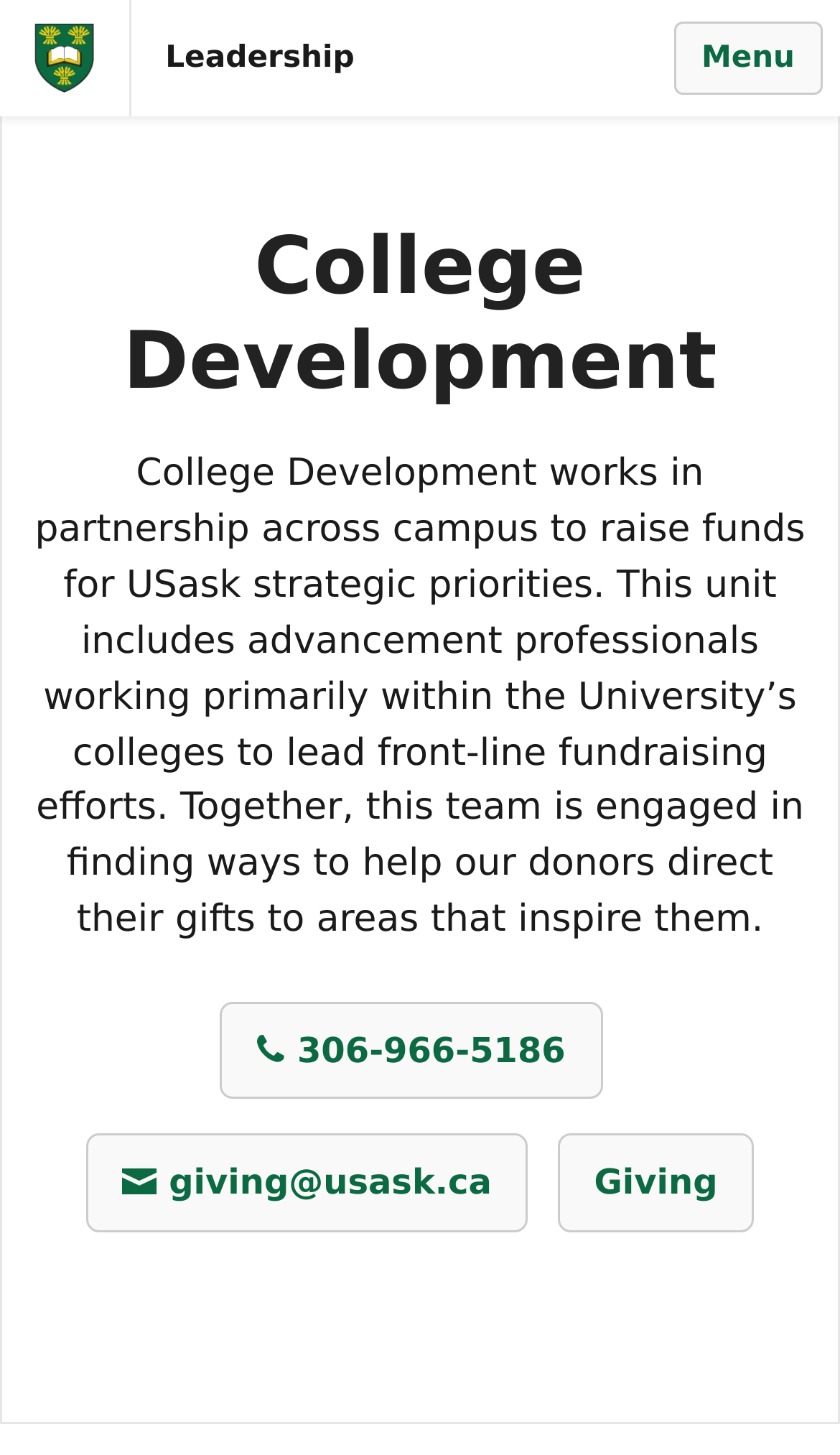What is the name of the university?
Please describe in detail the information shown in the image to answer the question.

I determined the answer by looking at the link element with the text 'University of Saskatchewan' at the top of the webpage, which suggests that it is the name of the university.